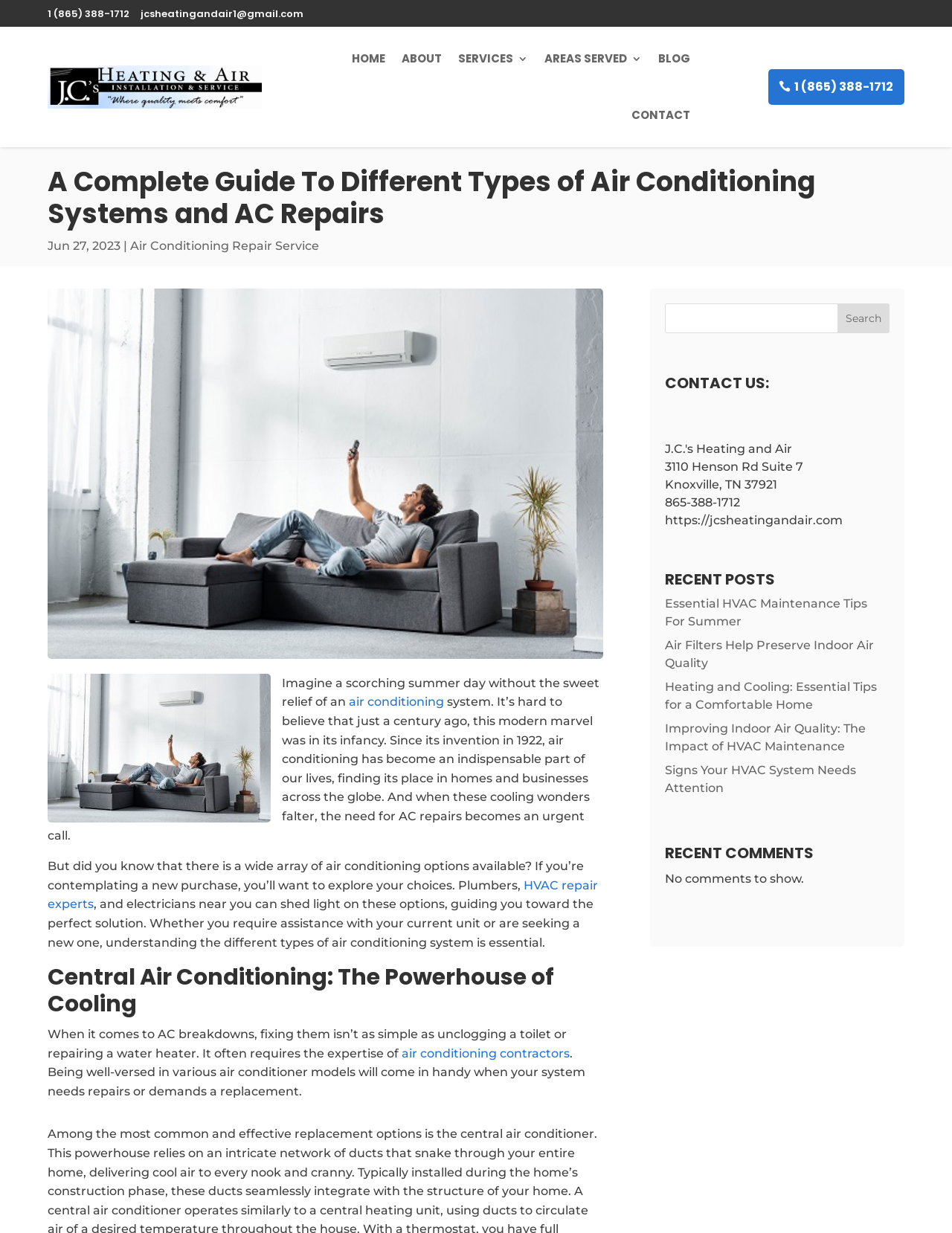Articulate a complete and detailed caption of the webpage elements.

This webpage is about JC's Heating and Air, a company that provides HVAC services in Knoxville, TN. At the top left corner, there is a phone number and an email address. Next to them is a link to the company's homepage. 

Below the top section, there is a heading that reads "A Complete Guide To Different Types of Air Conditioning Systems and AC Repairs". Underneath this heading, there is a date "Jun 27, 2023" and a link to "Air Conditioning Repair Service". 

To the right of the date and link, there is a large image related to air conditioning. Below the image, there is a paragraph of text that discusses the importance of air conditioning and the need for AC repairs. The text also mentions that there are various types of air conditioning options available.

Following the paragraph, there is a heading that reads "Central Air Conditioning: The Powerhouse of Cooling". Below this heading, there is a section of text that discusses the complexity of AC breakdowns and the need for expertise in repairing them.

On the right side of the page, there is a search bar with a search button. Below the search bar, there is a "CONTACT US" section that displays the company's address, phone number, and website. 

Underneath the contact information, there is a "RECENT POSTS" section that lists five links to blog posts related to HVAC maintenance and indoor air quality. Finally, there is a "RECENT COMMENTS" section that indicates there are no comments to show.